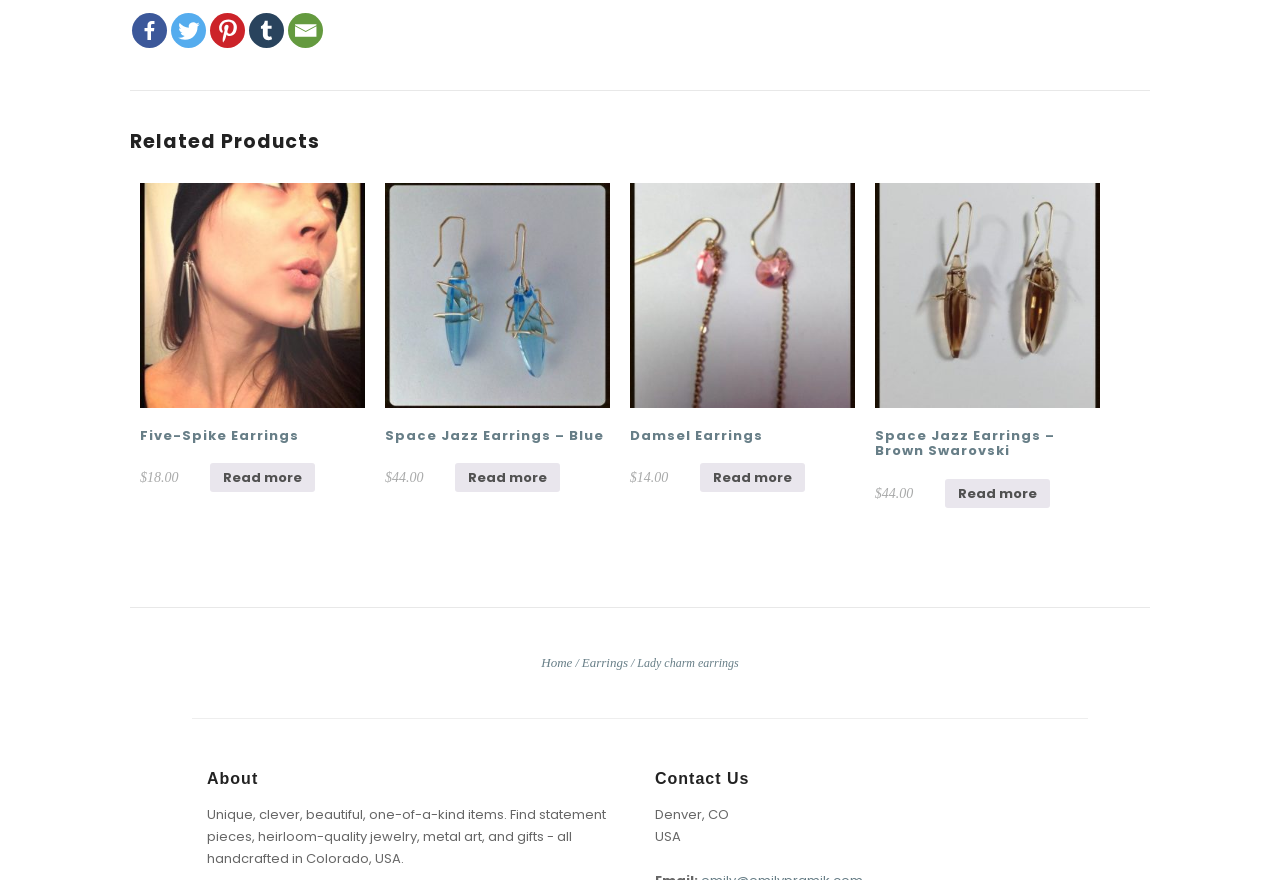Please determine the bounding box coordinates of the element's region to click for the following instruction: "View Five-Spike Earrings product".

[0.109, 0.208, 0.285, 0.553]